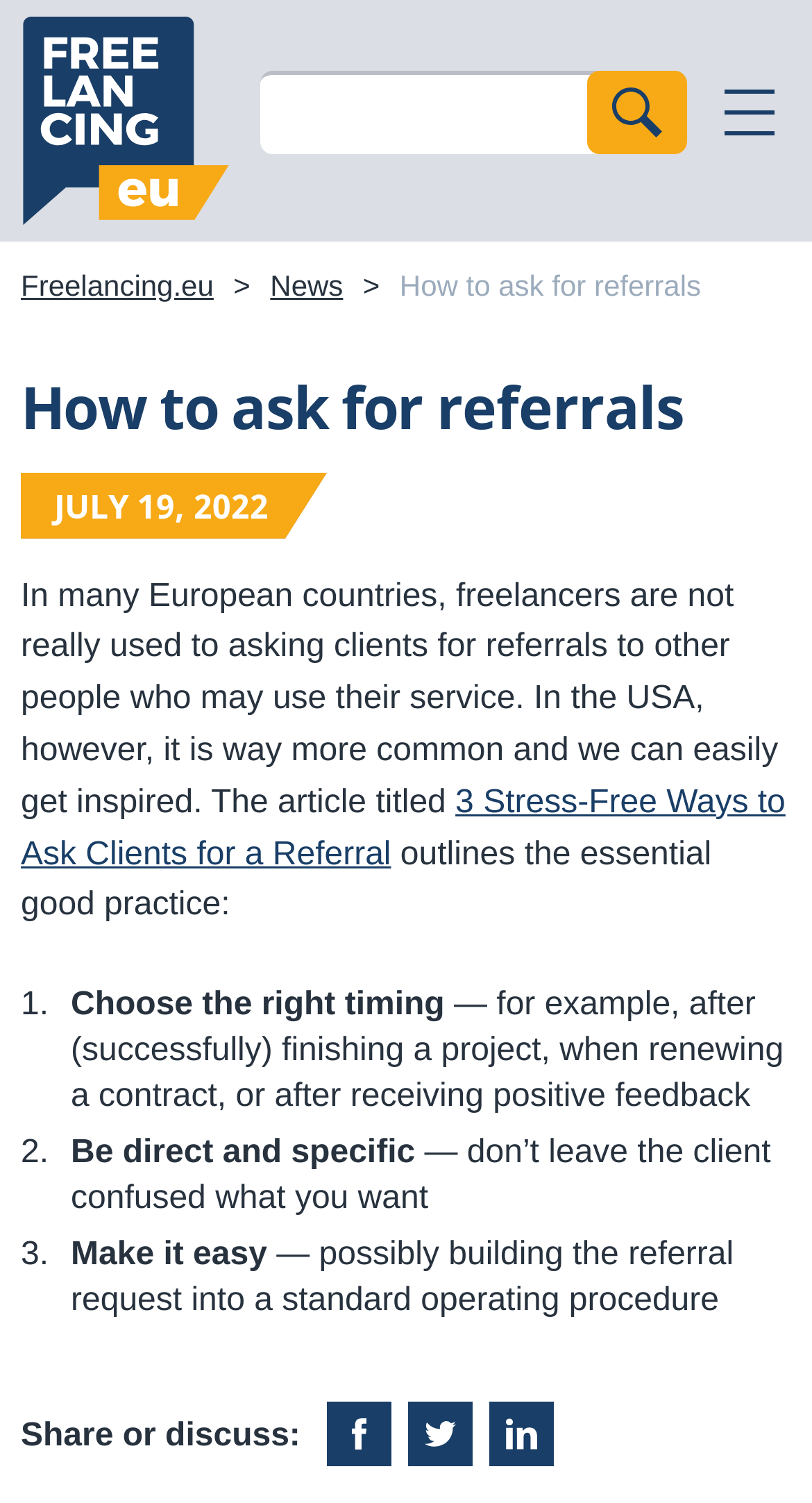Produce an elaborate caption capturing the essence of the webpage.

This webpage appears to be a news article or blog post titled "How to ask for referrals" on a freelancing platform. At the top, there is a layout table with a link to "Freelancing.eu" on the left side, a search bar in the middle, and a button labeled "SEARCH" on the right side. Below this, there are several links, including another "Freelancing.eu" link, a ">" symbol, and a "News" link.

The main content of the page is the article "How to ask for referrals", which is divided into several sections. The article's title is displayed prominently, followed by a subtitle indicating the publication date, July 19, 2022. The article's text is organized into paragraphs, with headings and links scattered throughout.

The article discusses the importance of asking clients for referrals, a common practice in the USA but less so in European countries. It outlines three essential good practices for asking clients for referrals: choosing the right timing, being direct and specific, and making it easy. Each of these points is elaborated on in separate paragraphs.

At the bottom of the page, there are social media links to share or discuss the article on Facebook, Twitter, and LinkedIn.